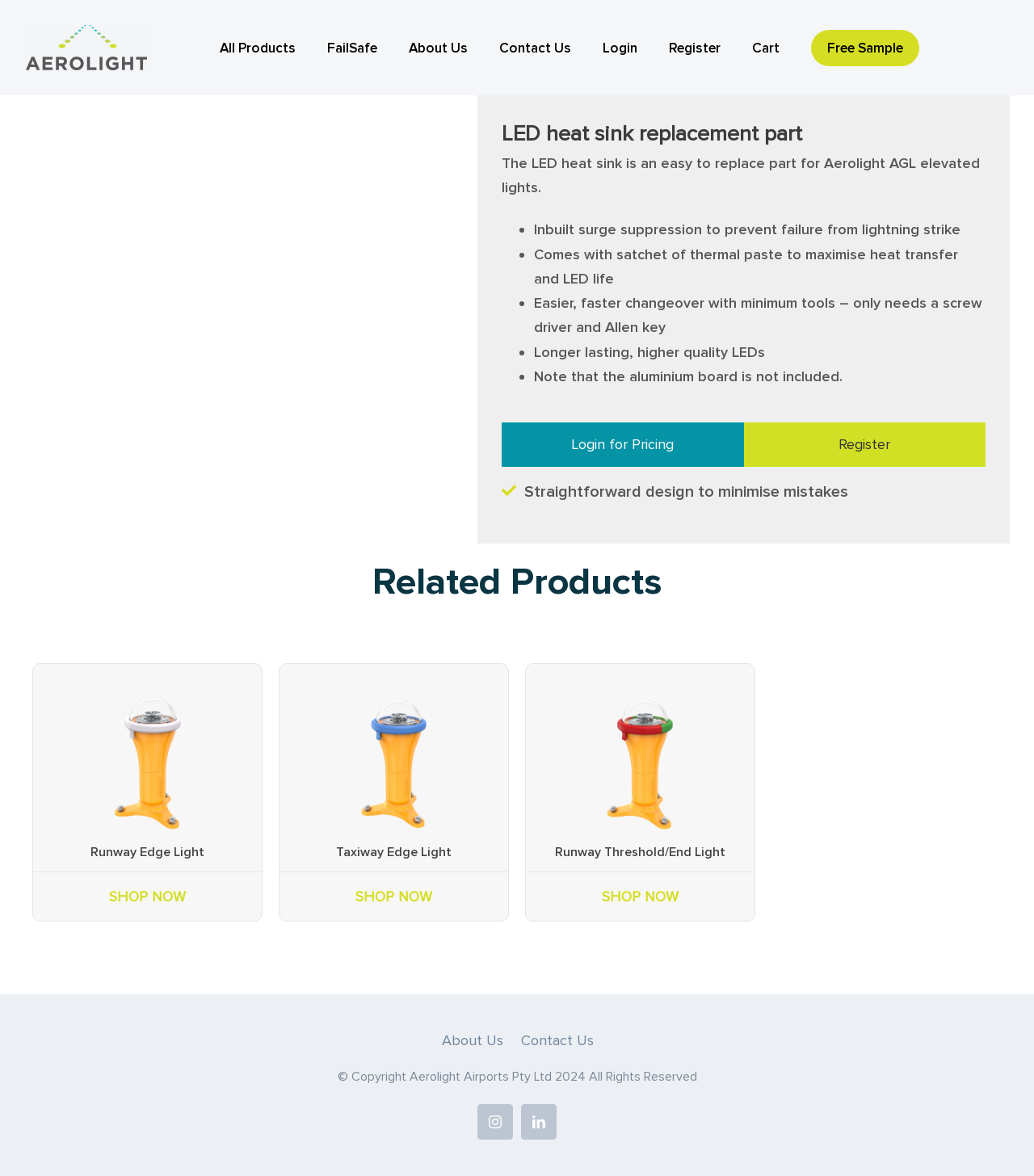Find and indicate the bounding box coordinates of the region you should select to follow the given instruction: "Read President's Message".

None